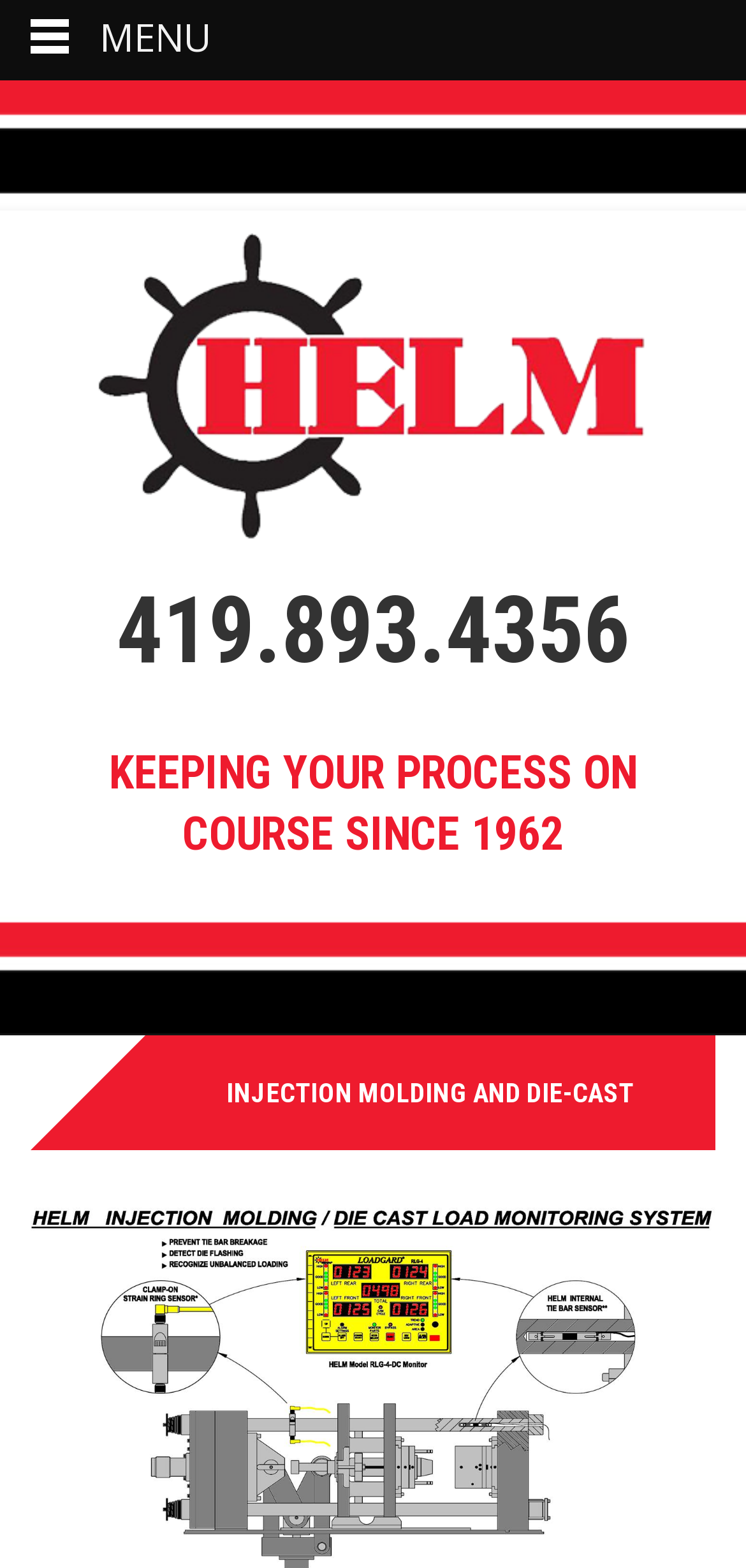What is the main service offered by the company?
Please provide a single word or phrase as the answer based on the screenshot.

Injection Molding and Die-Cast